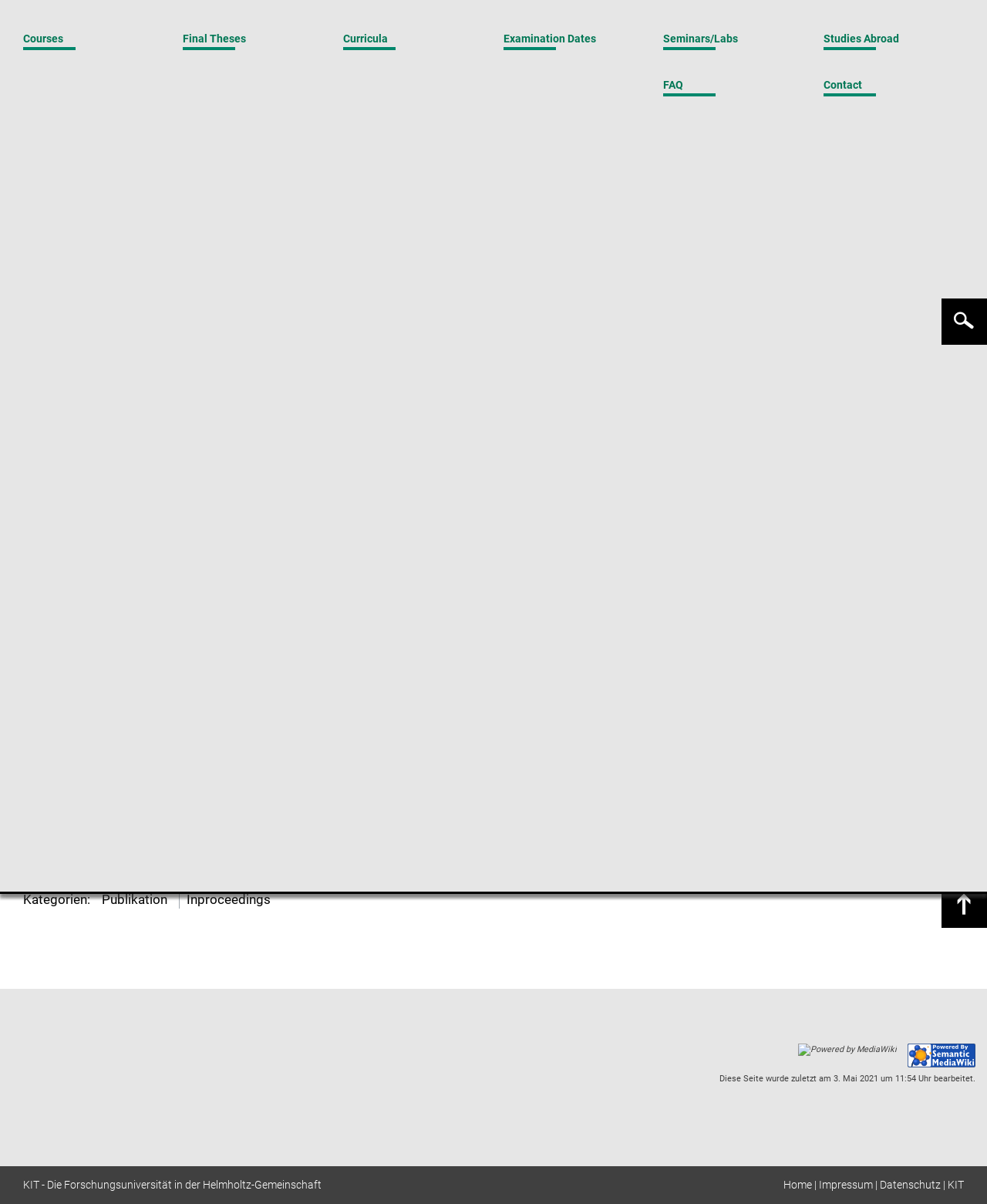Give an extensive and precise description of the webpage.

The webpage is about the Institute AIFB, which is focused on exploiting cognitive computing and frame semantic features for biomedical document clustering. At the top left corner, there is a link to "KIT - Karlsruher Institut für Technologie" with a corresponding image. Below this, there is a navigation menu with links to "Home", "Legals", "Data Protection", and others.

On the top right corner, there is a search box with a magnifying glass icon and a link to switch the language to "DE". Below this, there is a main menu with links to "Research - Teaching - Innovation", "News", "Events", "Press Releases", and "Contact".

The main content of the webpage is divided into several sections. The first section is about a research project, with a heading that matches the title of the webpage. Below this, there are links to the authors of the project, including Danilo Dessì, Diego Reforgiato Recupero, Gianni Fenu, and Sergio Consoli. There is also information about the publication, including the date, title, and pages.

To the left of the main content, there is a sidebar with links to various research groups, including "Information Systems", "Efficient Algorithms", and "Web Science". There are also links to "People", "Research", "Studies", and "Jobs".

At the bottom of the webpage, there is a footer with links to "Formulars", "Contact", and "FAQ". There is also a link to the homepage and a search box.